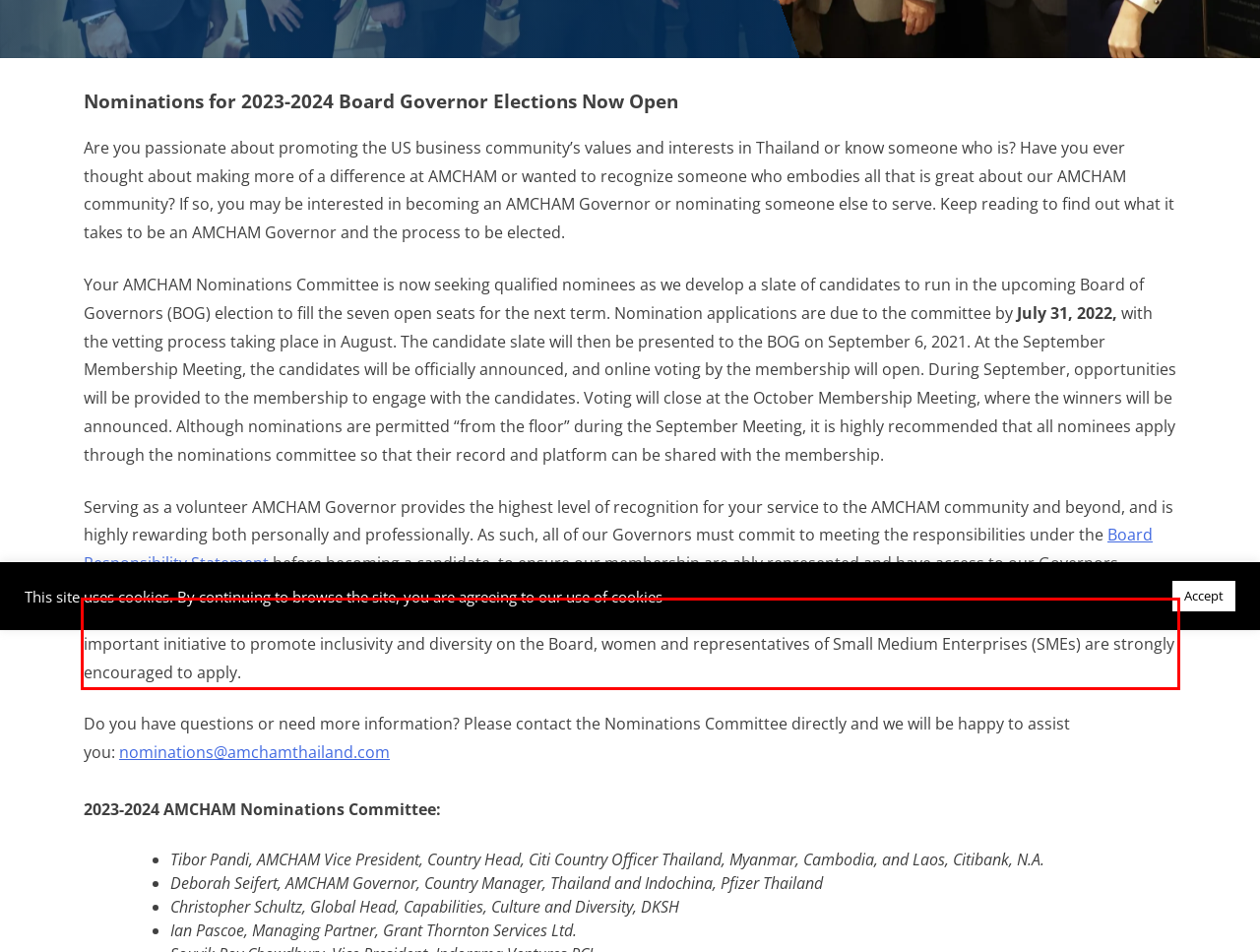You are given a webpage screenshot with a red bounding box around a UI element. Extract and generate the text inside this red bounding box.

To be considered under the nominations process or to nominate someone else, please complete the online application. As a part of AMCHAM’s important initiative to promote inclusivity and diversity on the Board, women and representatives of Small Medium Enterprises (SMEs) are strongly encouraged to apply.